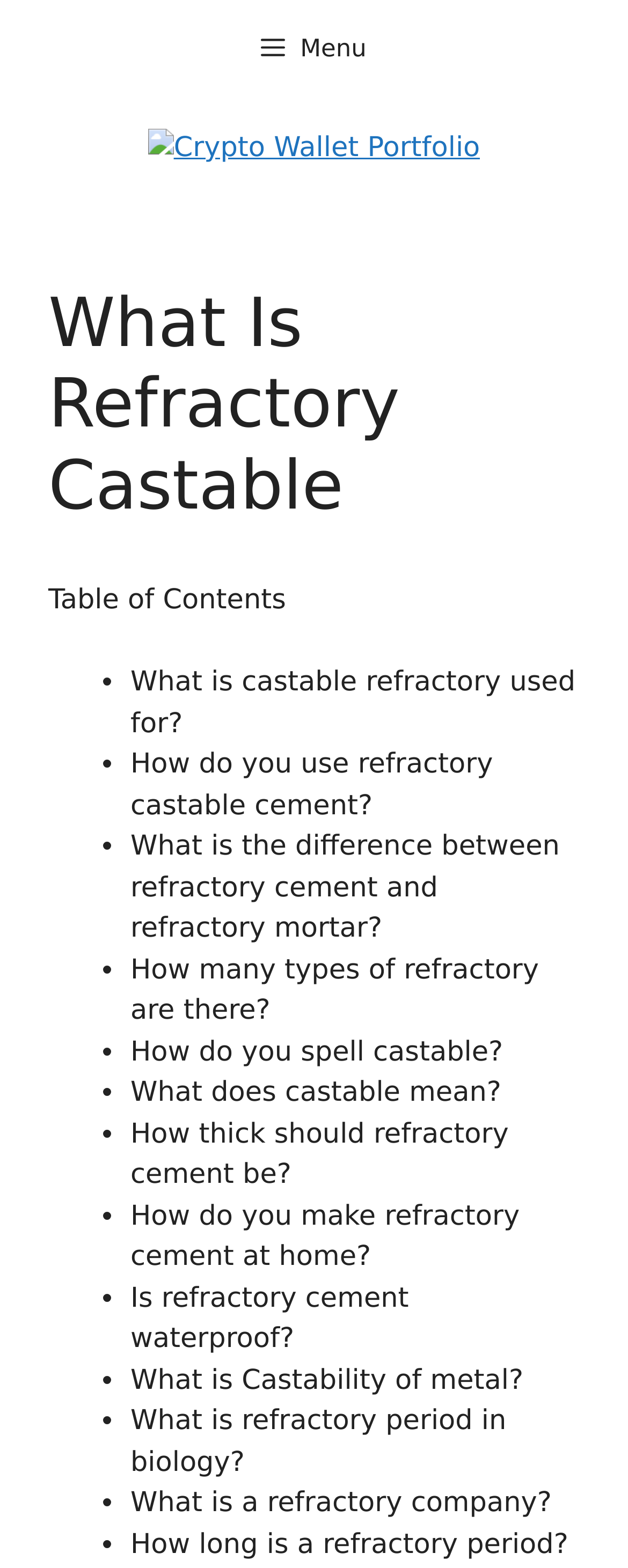How many list markers are there in the table of contents?
Please provide a single word or phrase as the answer based on the screenshot.

15